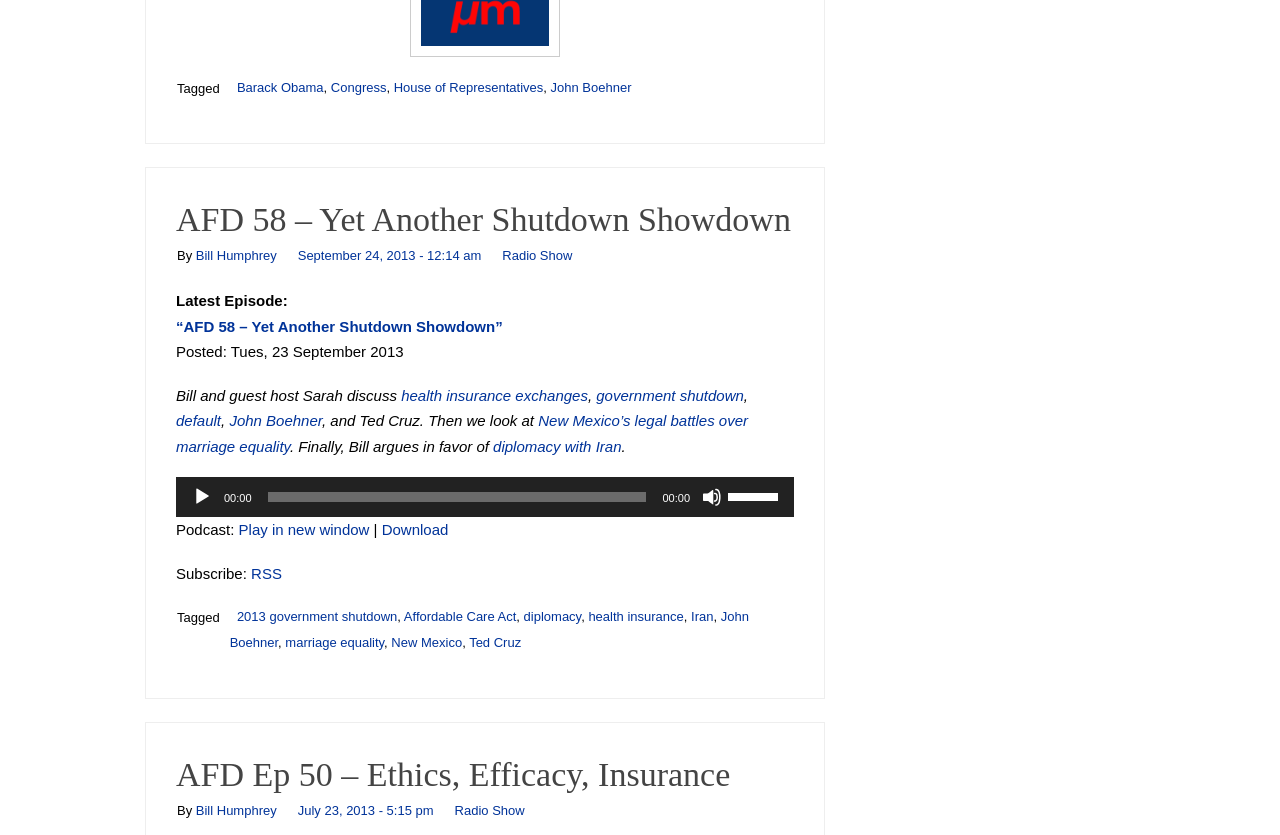What is the topic of the podcast?
Analyze the image and provide a thorough answer to the question.

I found the topics of the podcast by looking at the text inside the article element, which mentions 'government shutdown', 'health insurance exchanges', and other related topics.